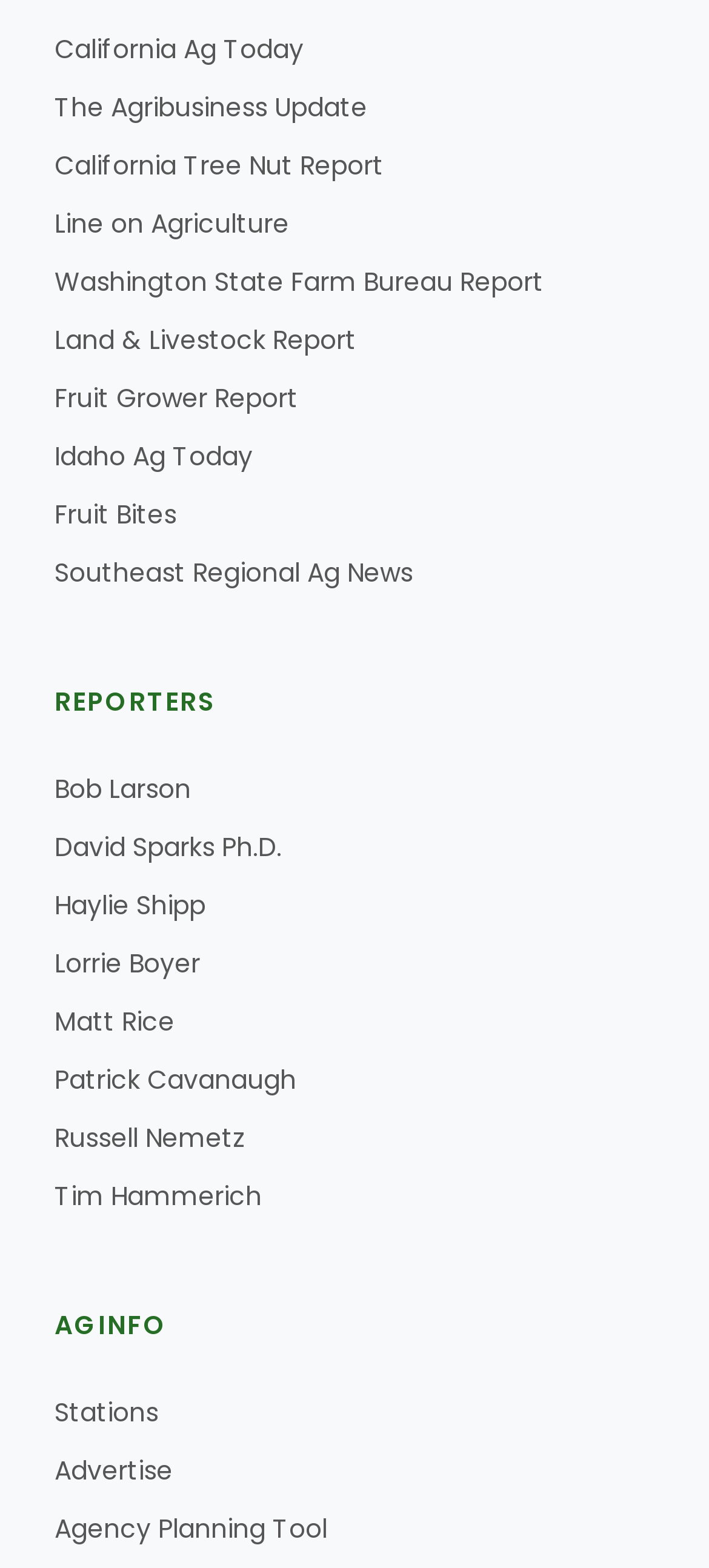Answer the question in one word or a short phrase:
What is the name of the first news category?

Fruit Grower Report